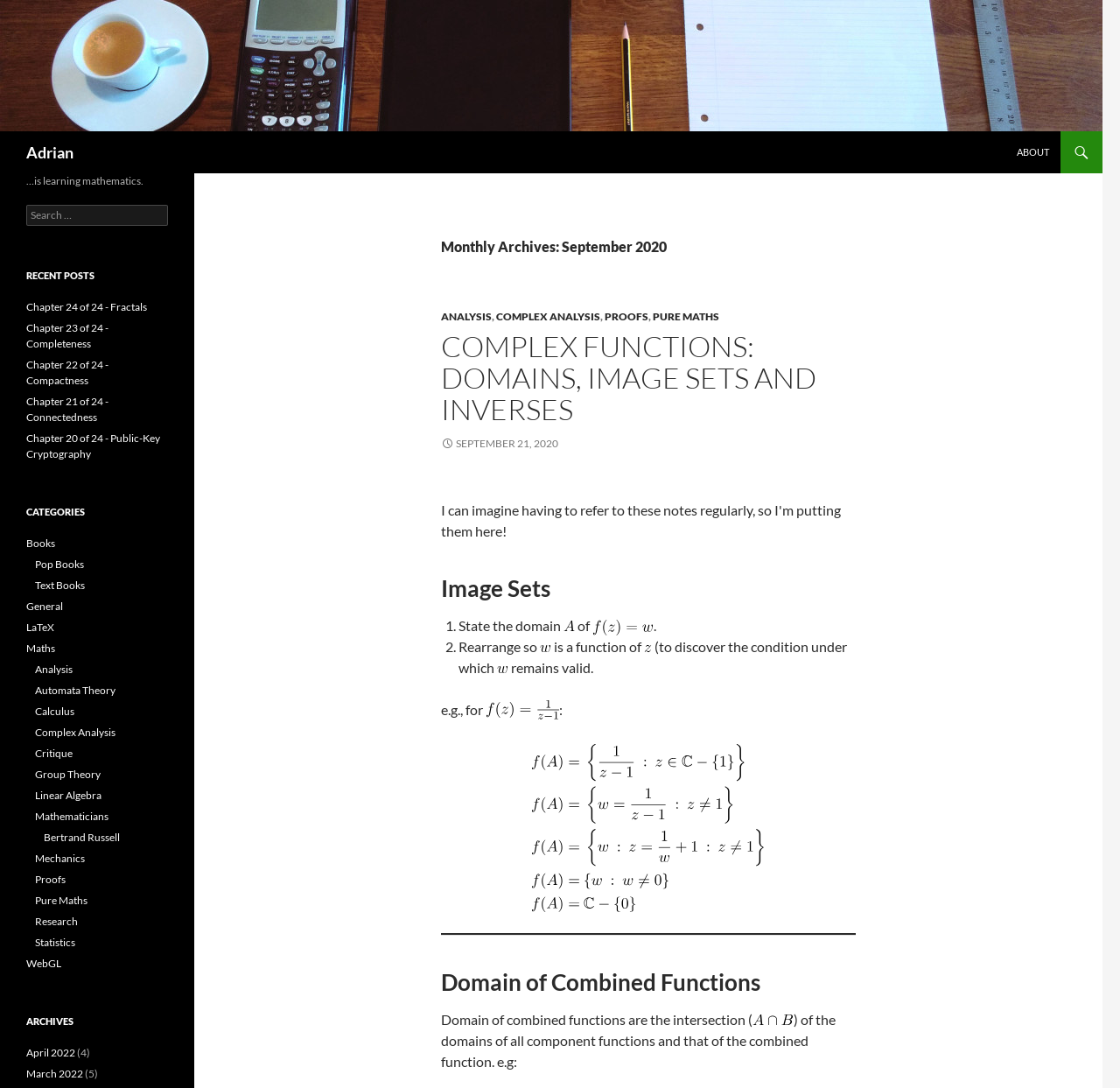Show the bounding box coordinates of the element that should be clicked to complete the task: "Read the post about COMPLEX FUNCTIONS: DOMAINS, IMAGE SETS AND INVERSES".

[0.394, 0.304, 0.764, 0.391]